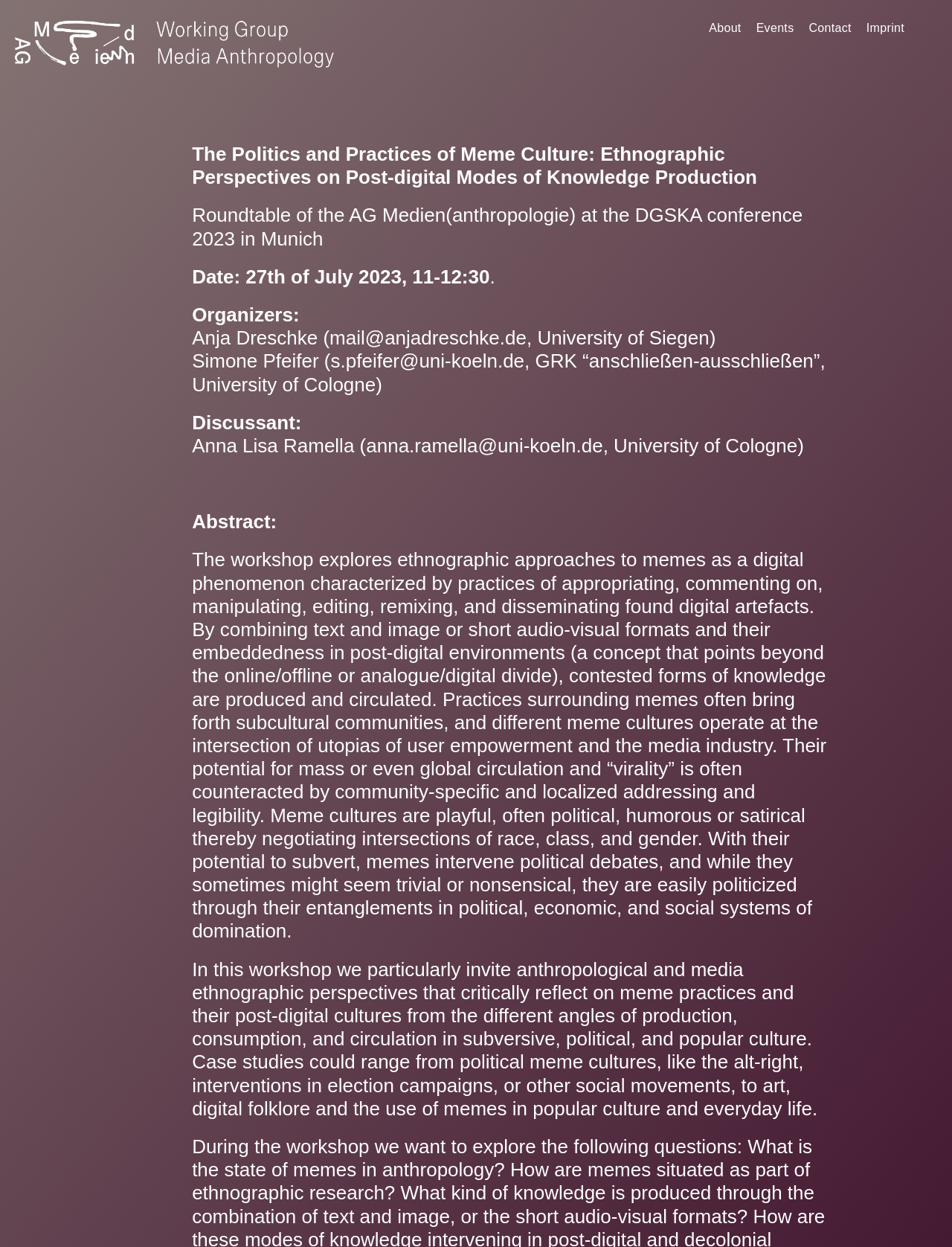How many links are there in the navigation menu?
Answer the question based on the image using a single word or a brief phrase.

4